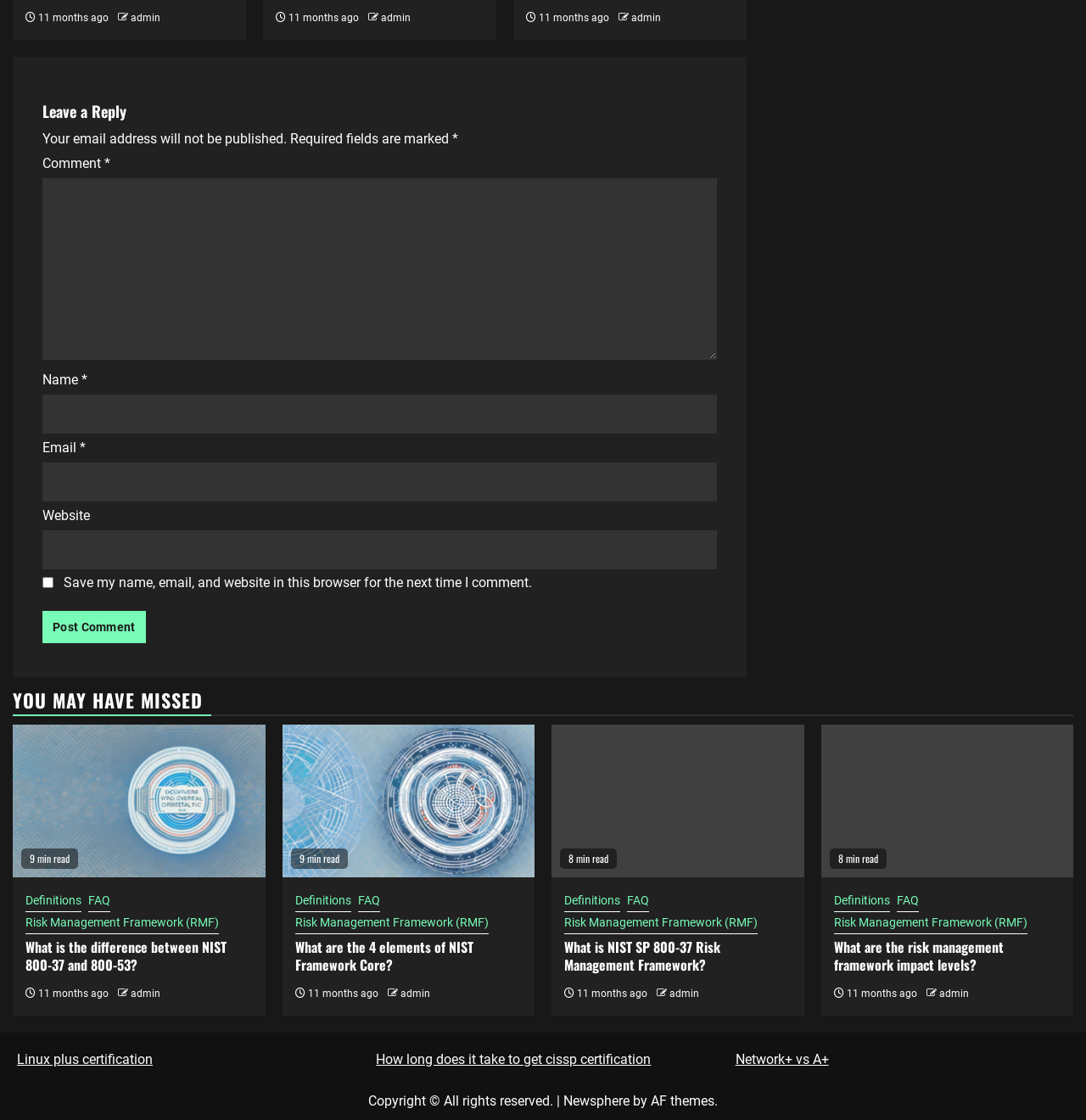What is the format of the 'Read Time' information?
Provide an in-depth and detailed explanation in response to the question.

The 'Read Time' information is presented in the format 'X min read', where X is a number, such as '9 min read' or '8 min read', indicating the estimated time it takes to read the corresponding content.